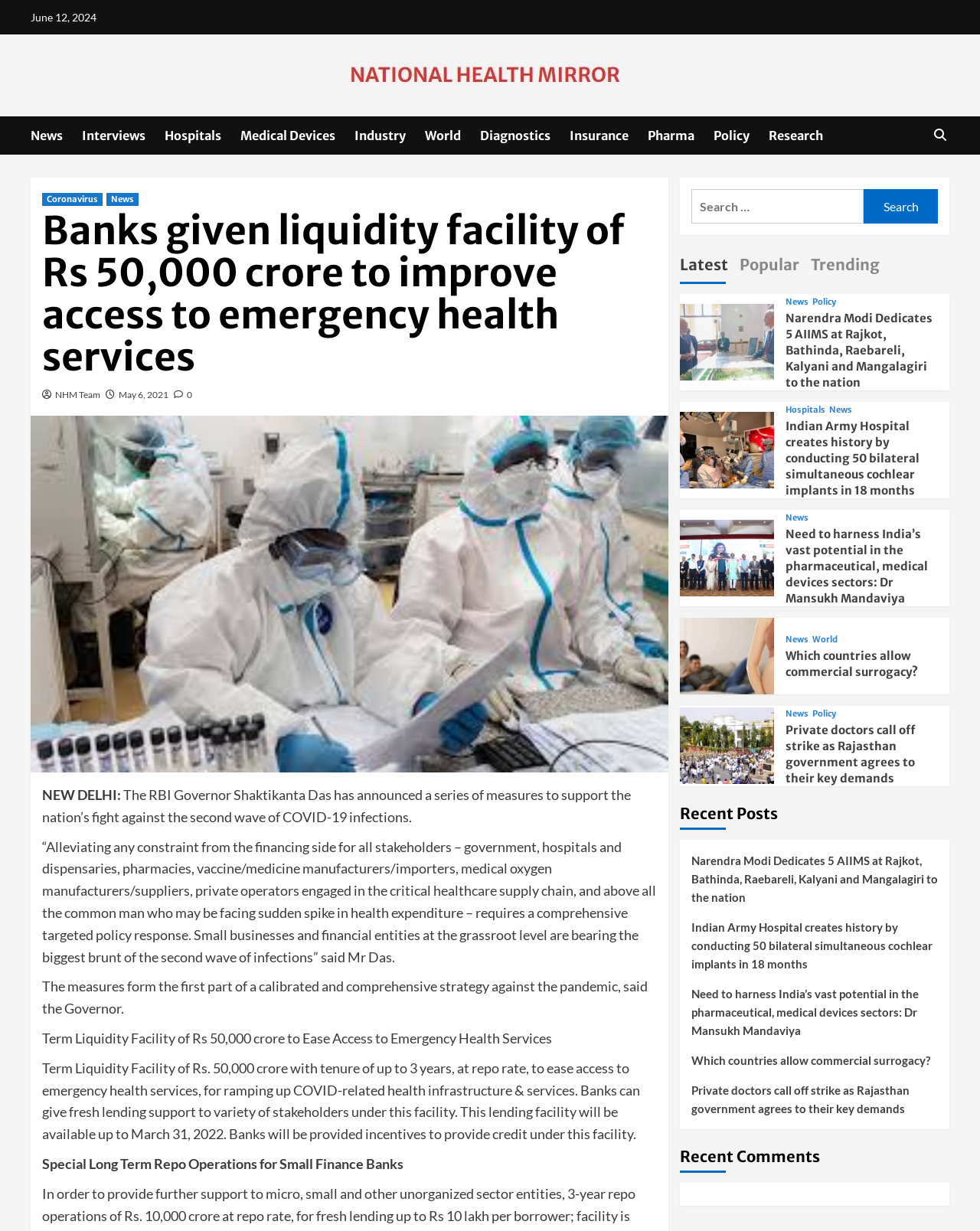What is the name of the hospital that created history by conducting 50 bilateral simultaneous cochlear implants?
Please elaborate on the answer to the question with detailed information.

I found the name of the hospital by reading the text in the link element, which says 'Indian Army Hospital creates history by conducting 50 bilateral simultaneous cochlear implants in 18 months'.